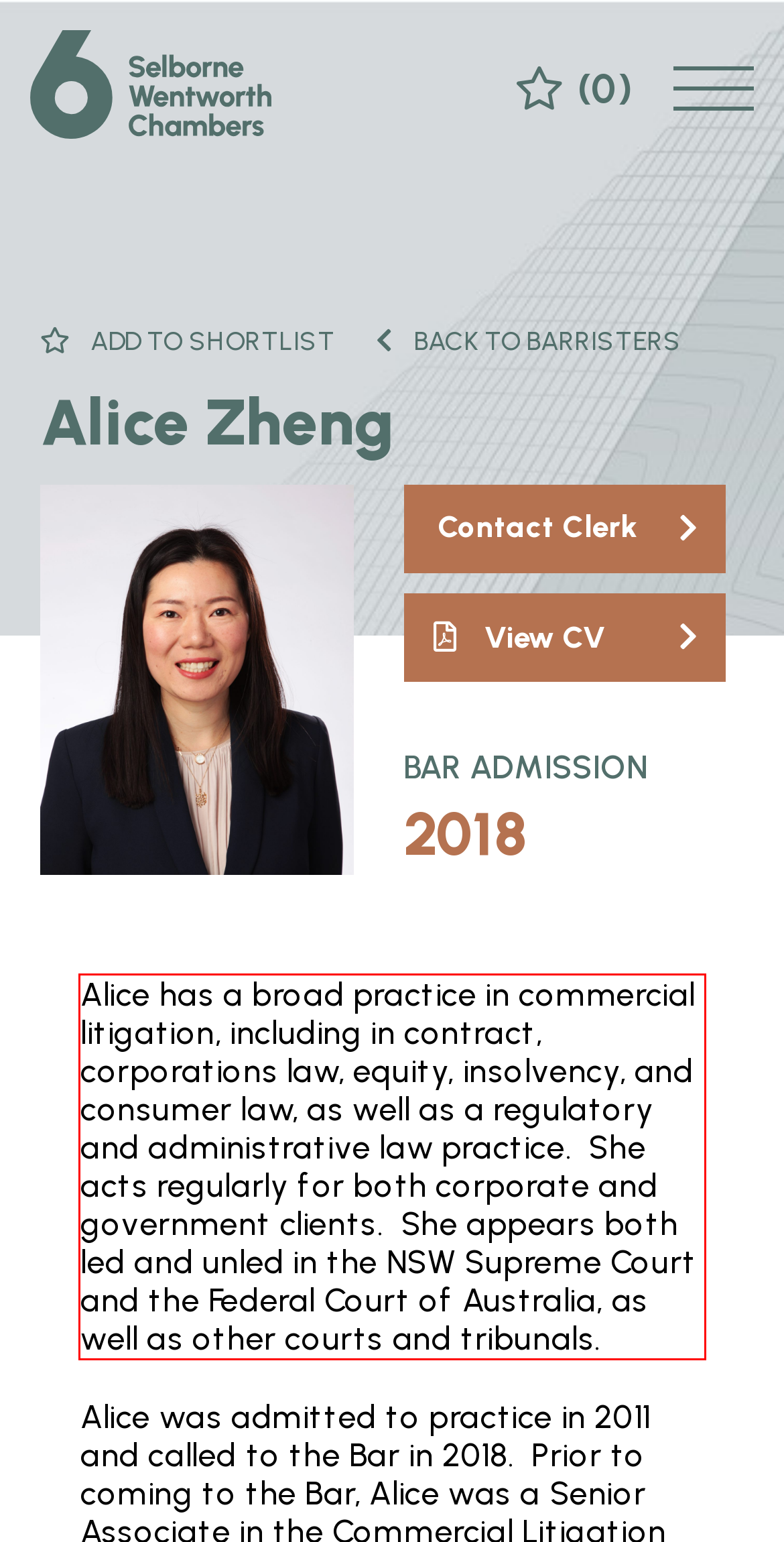Using the provided webpage screenshot, identify and read the text within the red rectangle bounding box.

Alice has a broad practice in commercial litigation, including in contract, corporations law, equity, insolvency, and consumer law, as well as a regulatory and administrative law practice. She acts regularly for both corporate and government clients. She appears both led and unled in the NSW Supreme Court and the Federal Court of Australia, as well as other courts and tribunals.